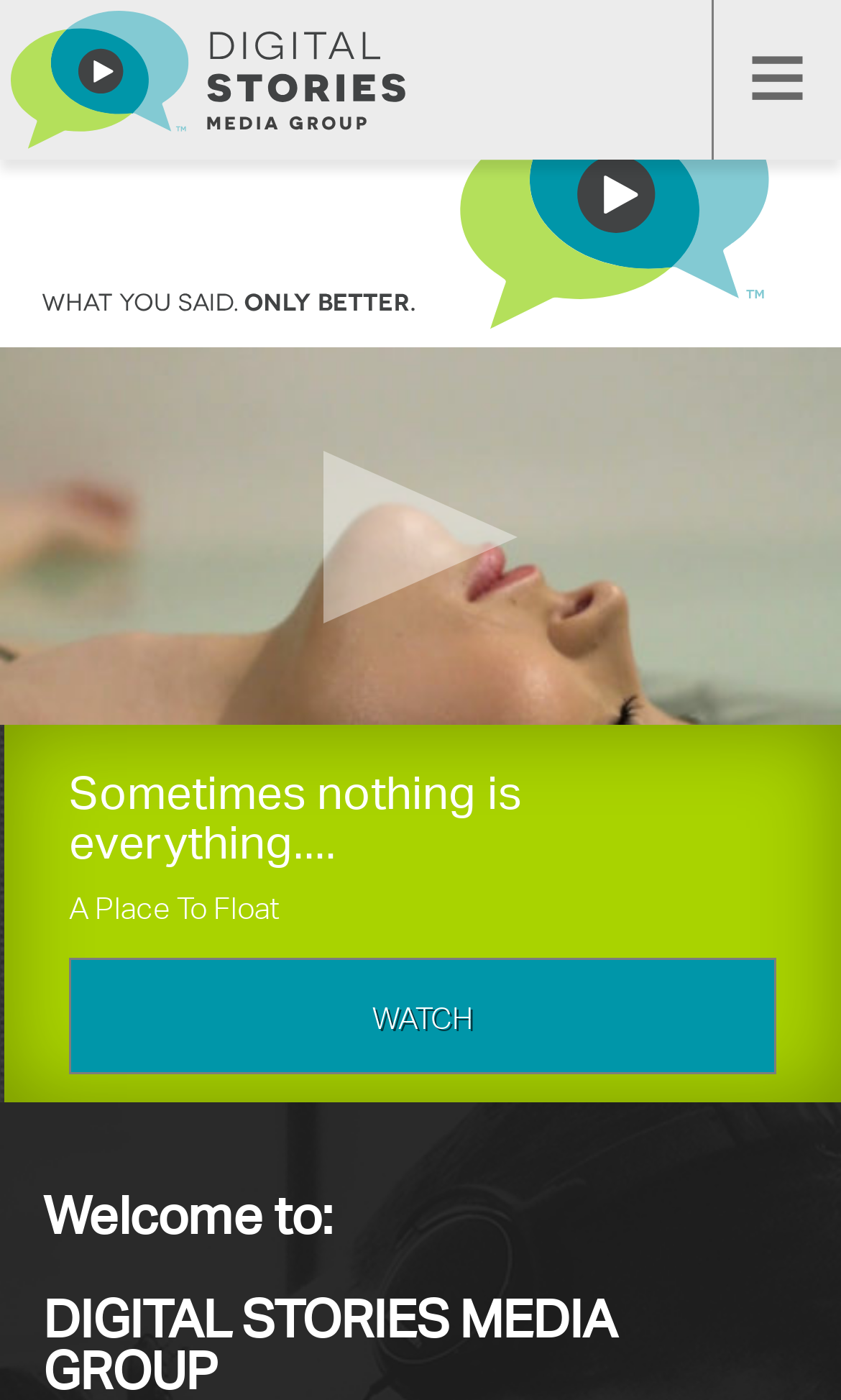What is the name of the media group?
Examine the image and give a concise answer in one word or a short phrase.

Digital Stories Media Group